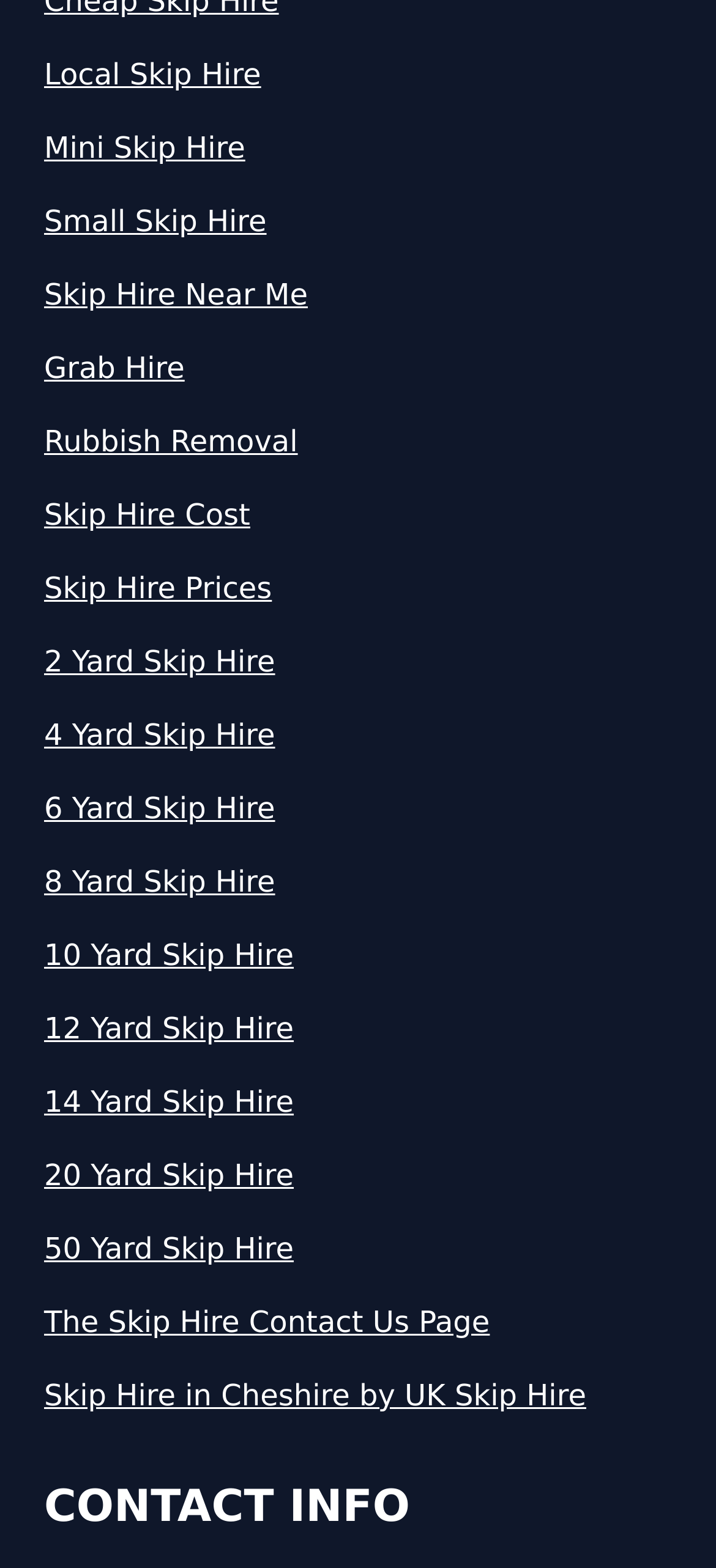Provide the bounding box for the UI element matching this description: "Rubbish Removal".

[0.062, 0.268, 0.938, 0.296]